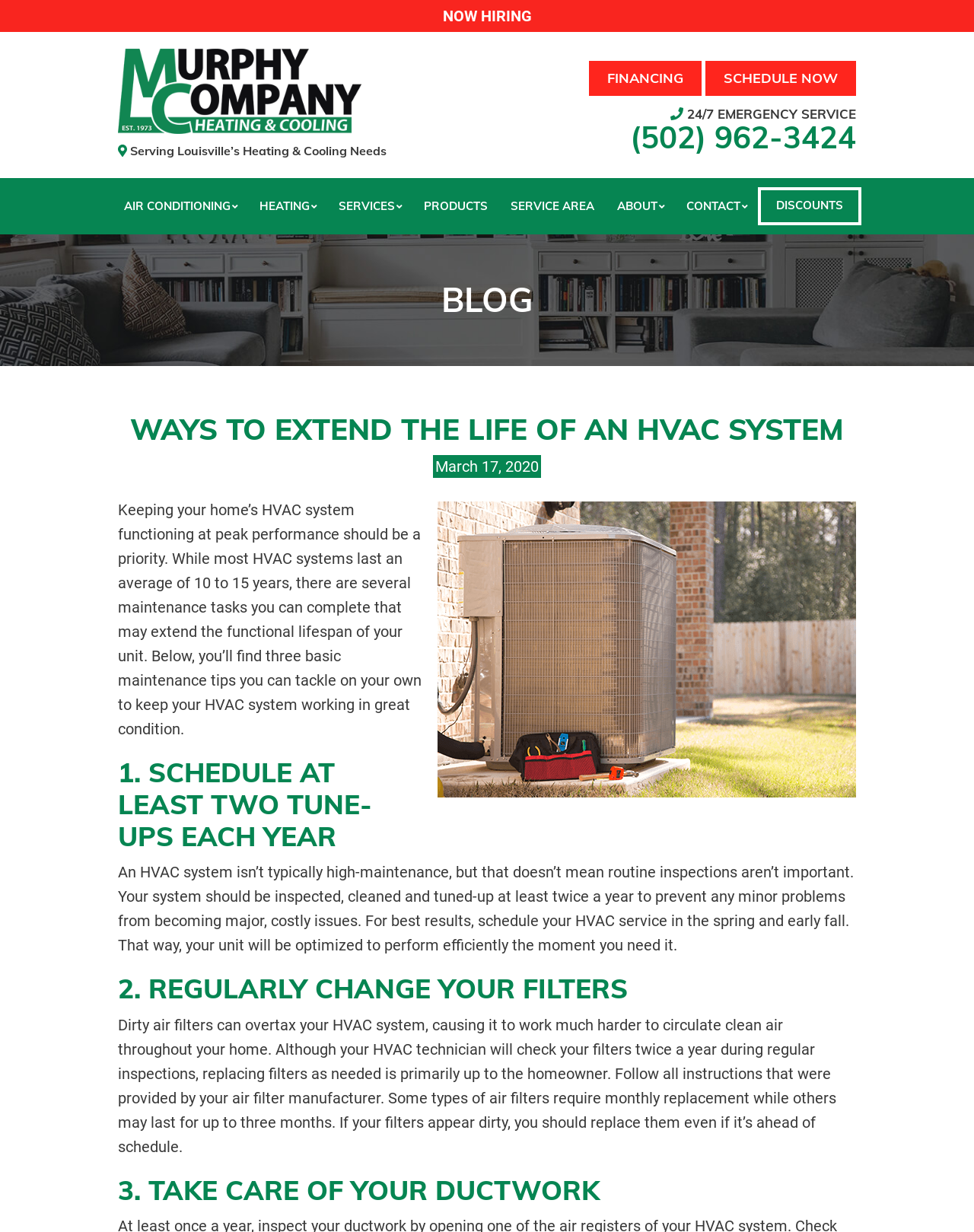Find the bounding box coordinates of the clickable area that will achieve the following instruction: "Click on the 'SCHEDULE NOW' button".

[0.724, 0.05, 0.879, 0.078]